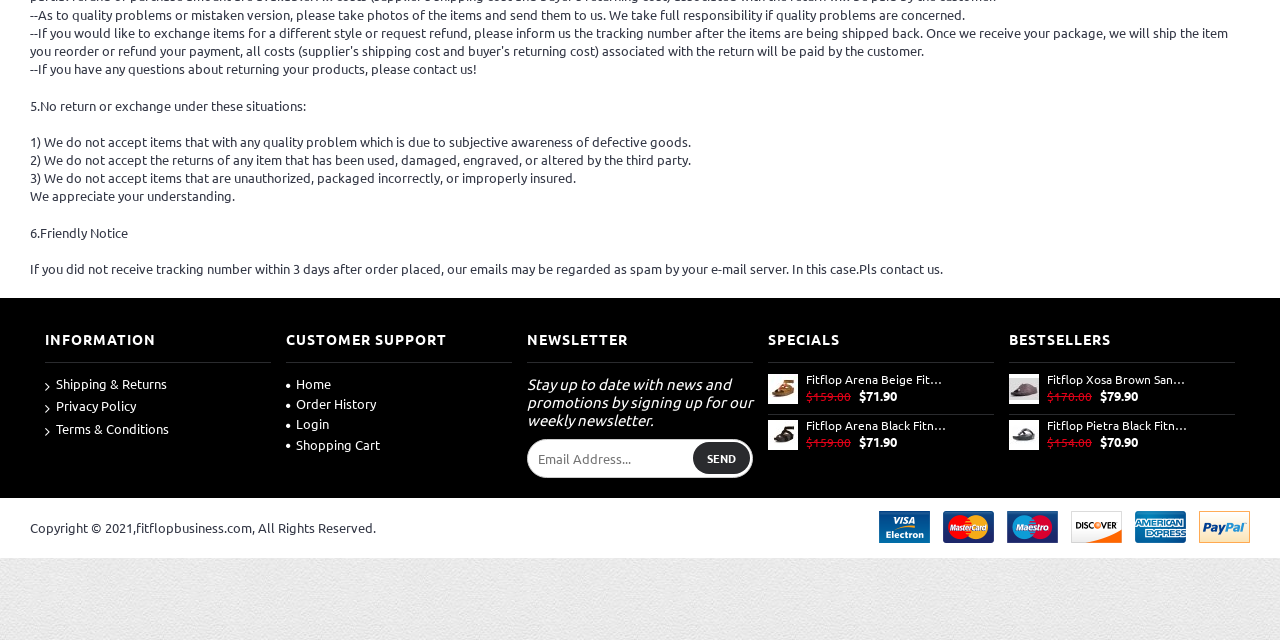Find the coordinates for the bounding box of the element with this description: "Terms & Conditions".

[0.035, 0.656, 0.212, 0.688]